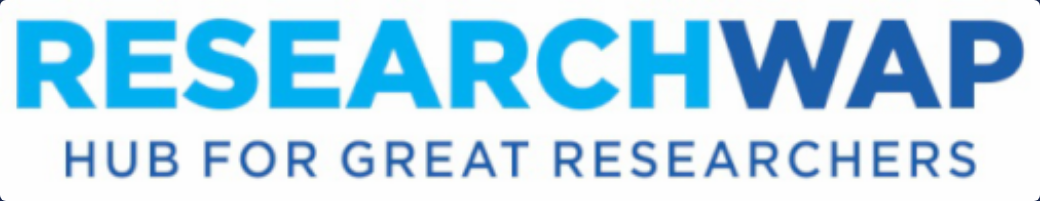What is the purpose of the platform?
Answer the question with a detailed and thorough explanation.

The caption states that ResearchWAP is a 'platform dedicated to supporting researchers', implying that its primary purpose is to provide resources and assistance to individuals involved in research activities.